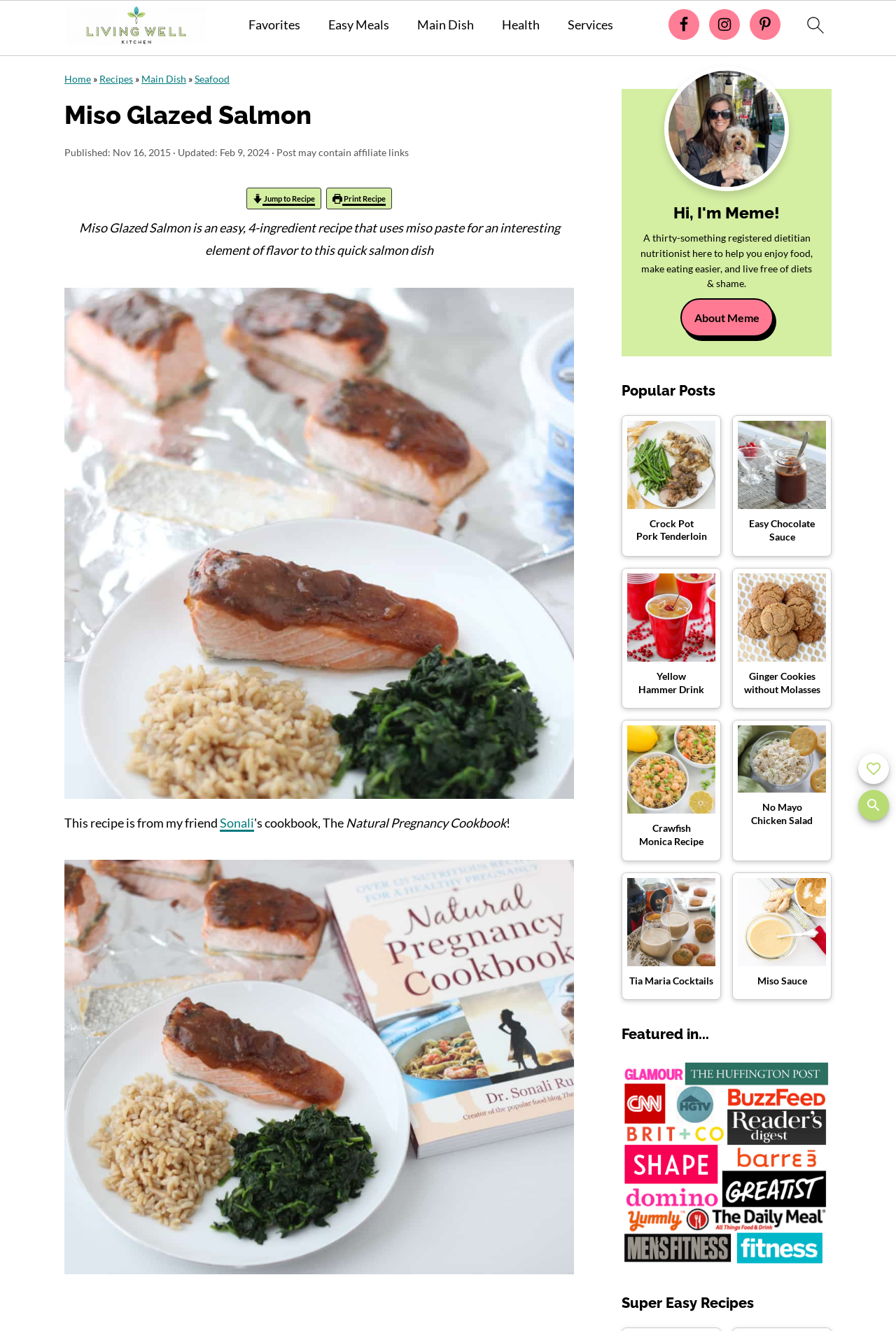Provide the bounding box coordinates for the UI element described in this sentence: "Jump to Recipe". The coordinates should be four float values between 0 and 1, i.e., [left, top, right, bottom].

[0.275, 0.141, 0.359, 0.157]